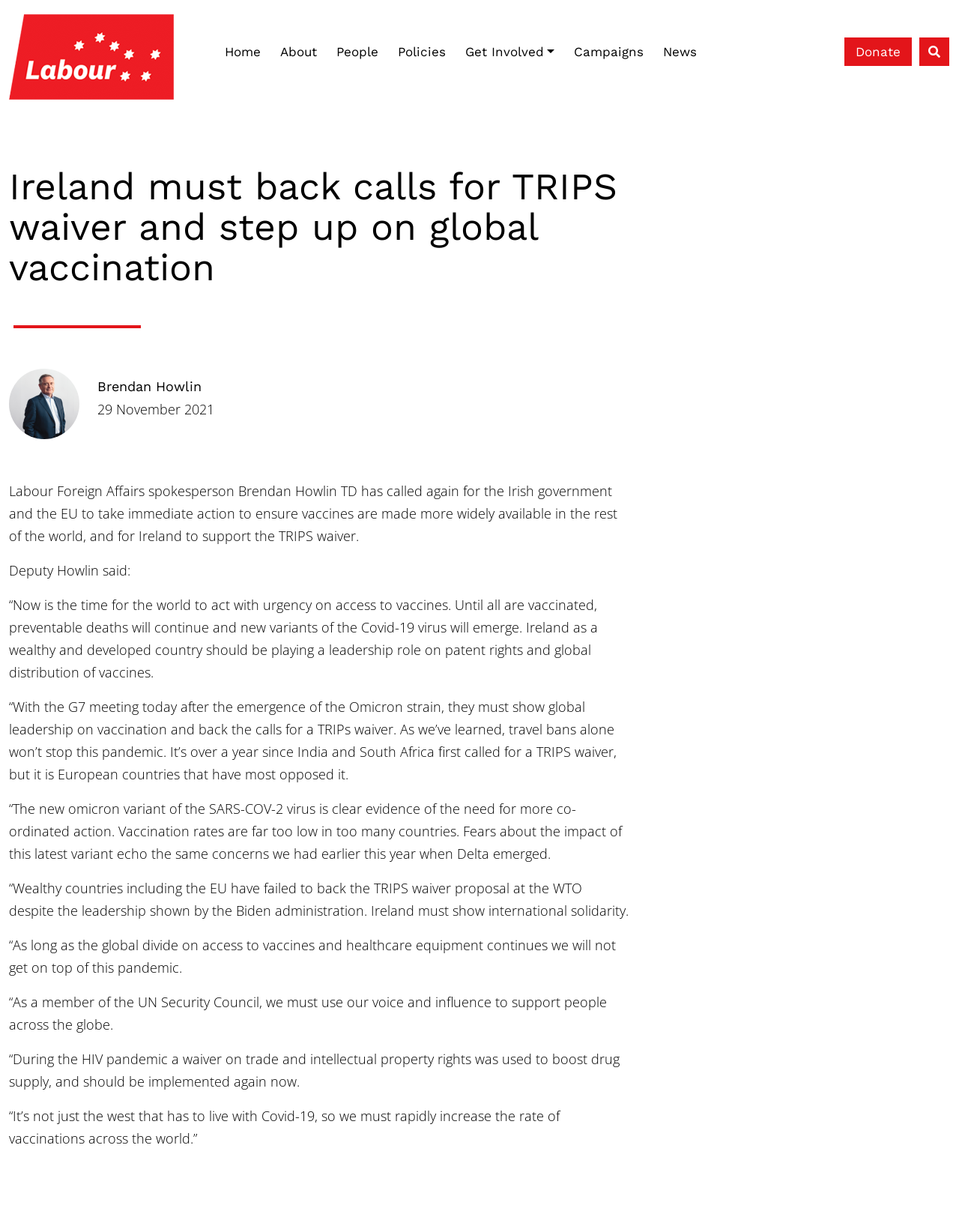Determine the bounding box coordinates of the UI element that matches the following description: "About". The coordinates should be four float numbers between 0 and 1 in the format [left, top, right, bottom].

[0.282, 0.03, 0.34, 0.054]